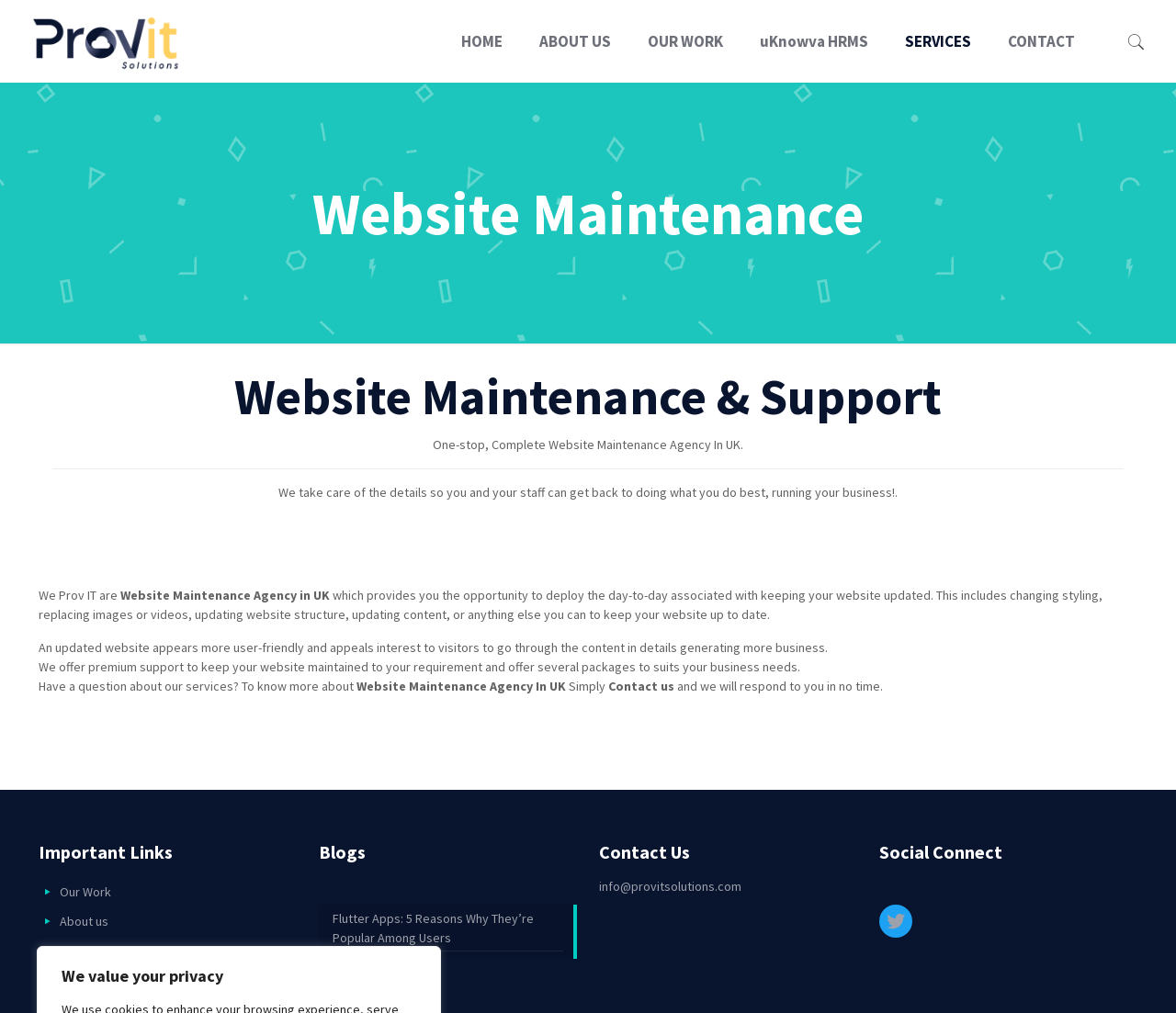What is the purpose of the company's website maintenance service?
Refer to the image and answer the question using a single word or phrase.

To keep the website updated